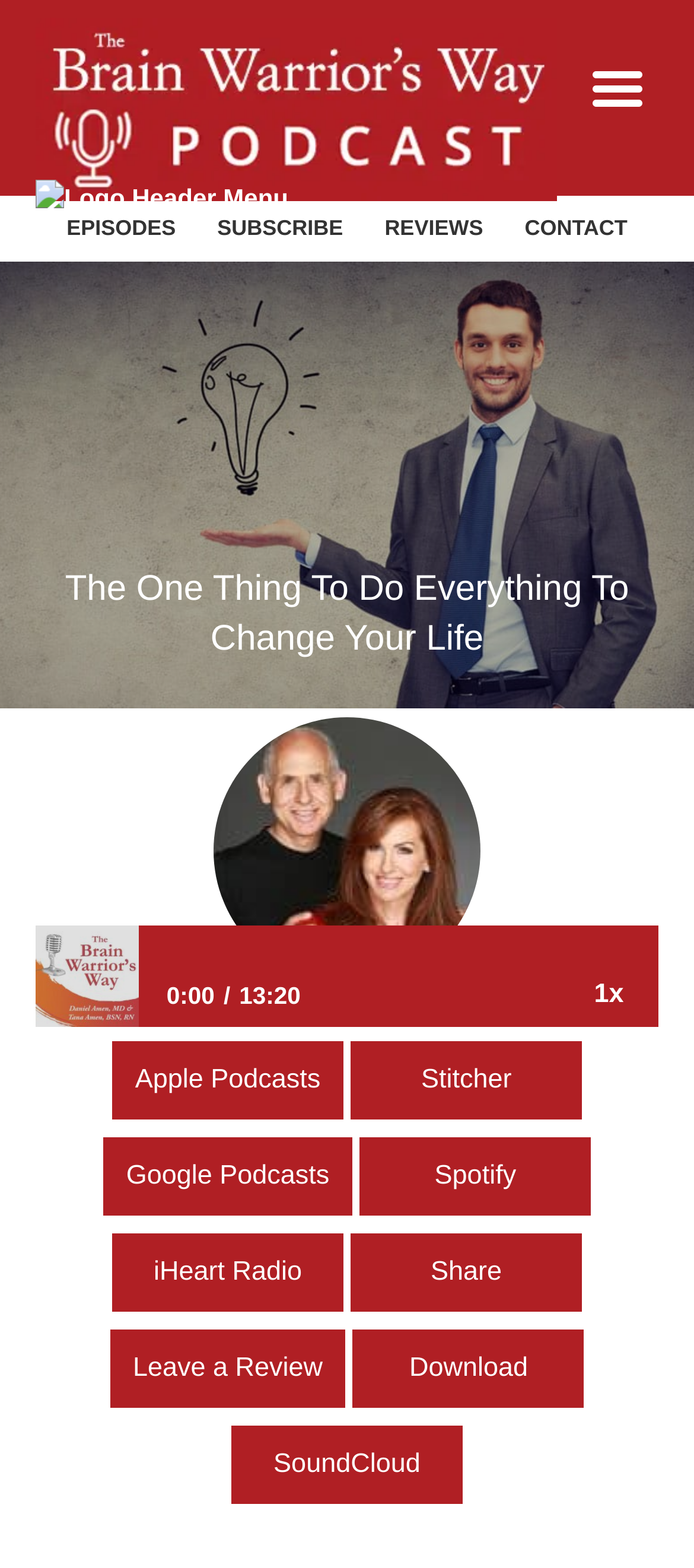What is the topic of the episode? From the image, respond with a single word or brief phrase.

The One Thing To Do Everything To Change Your Life